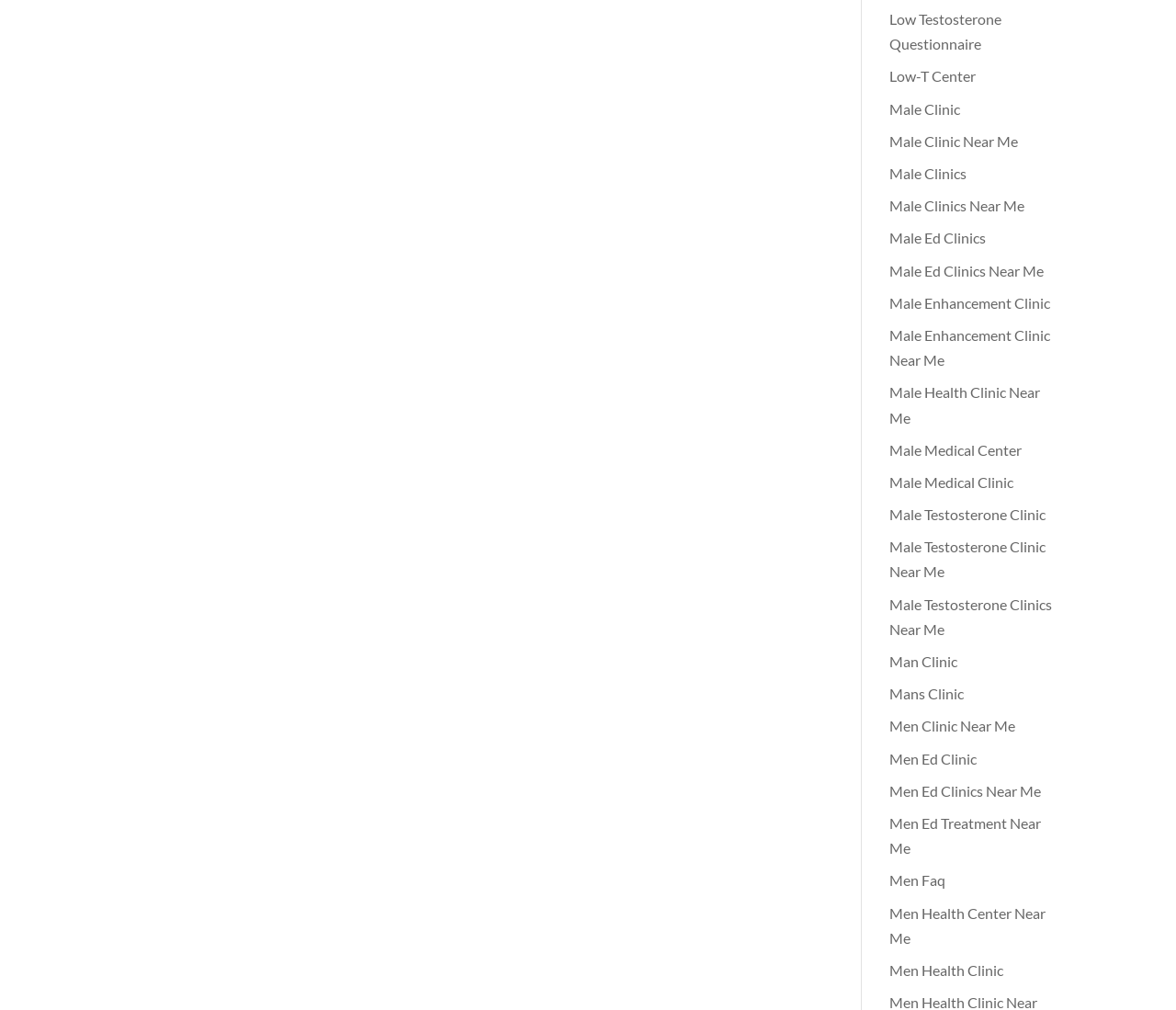What type of information is provided on the 'Men Faq' page?
Could you please answer the question thoroughly and with as much detail as possible?

The presence of a 'Men Faq' link suggests that the webpage is providing a resource that answers frequently asked questions related to men's health, likely covering topics such as testosterone treatment, clinic services, and more.